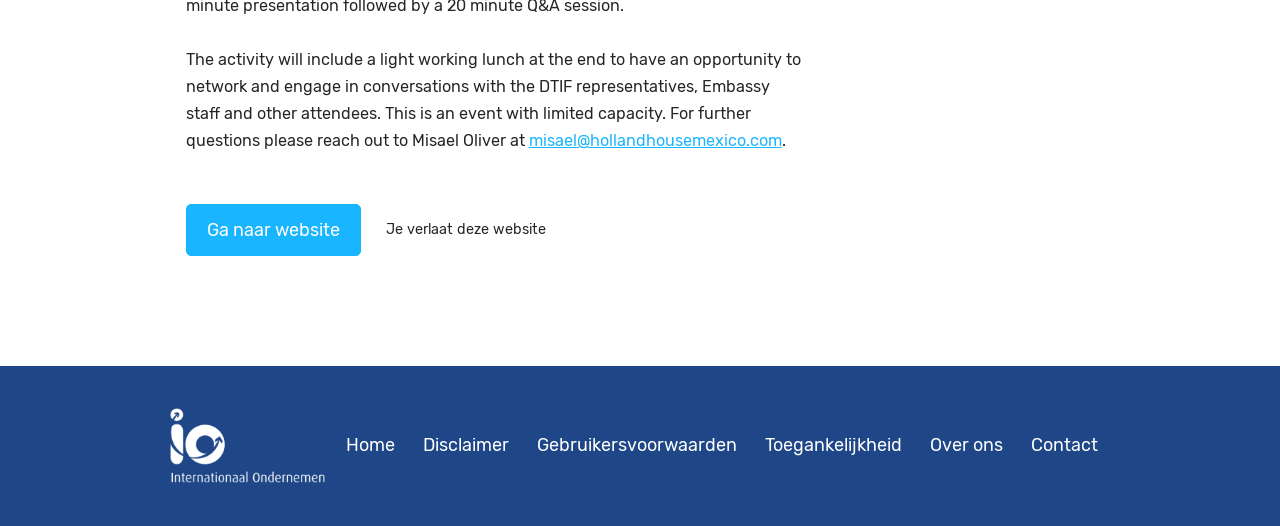Please determine the bounding box coordinates of the section I need to click to accomplish this instruction: "go to The Company".

None